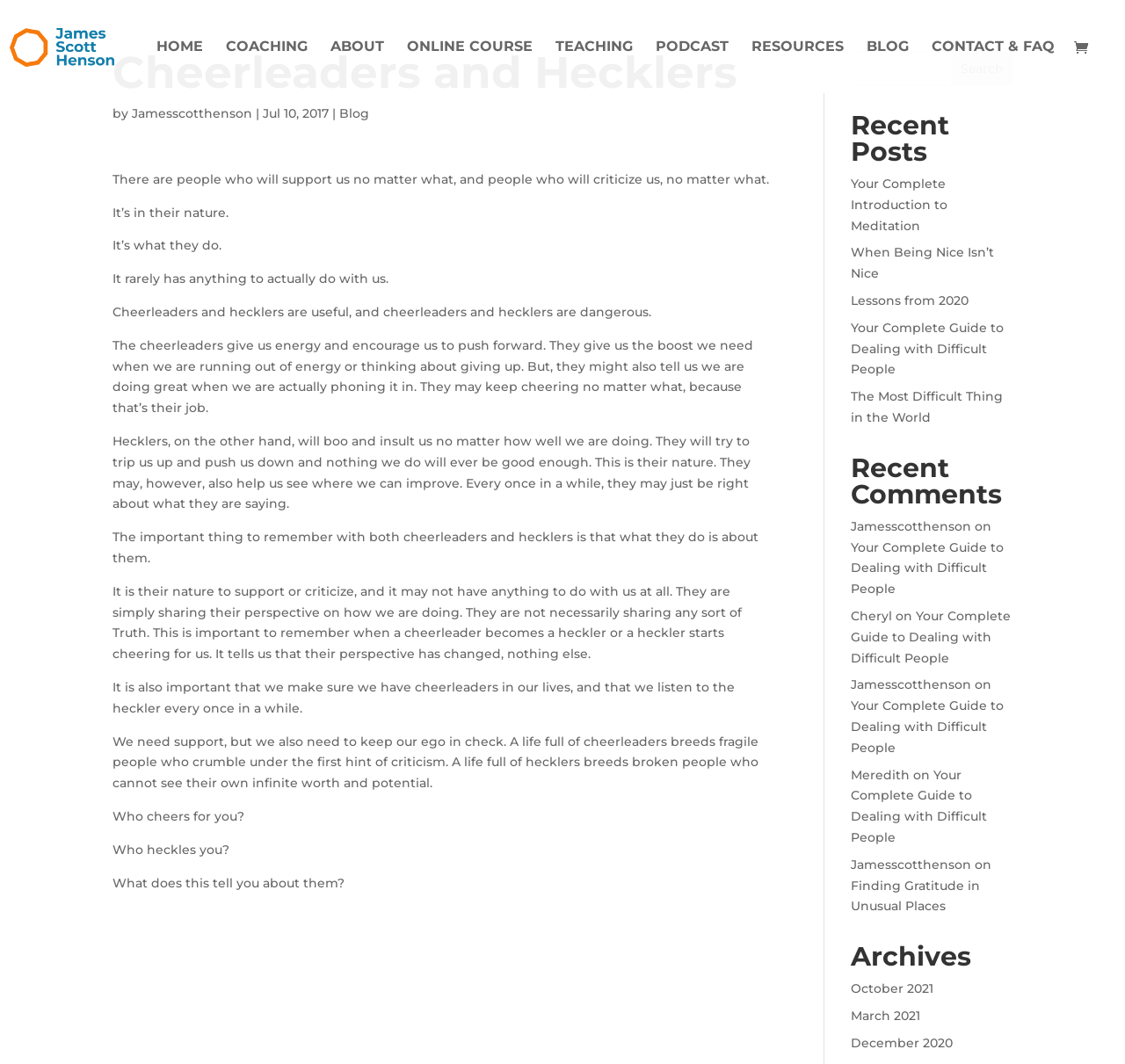Locate the bounding box coordinates of the clickable area to execute the instruction: "Check the 'Recent Posts'". Provide the coordinates as four float numbers between 0 and 1, represented as [left, top, right, bottom].

[0.756, 0.106, 0.9, 0.164]